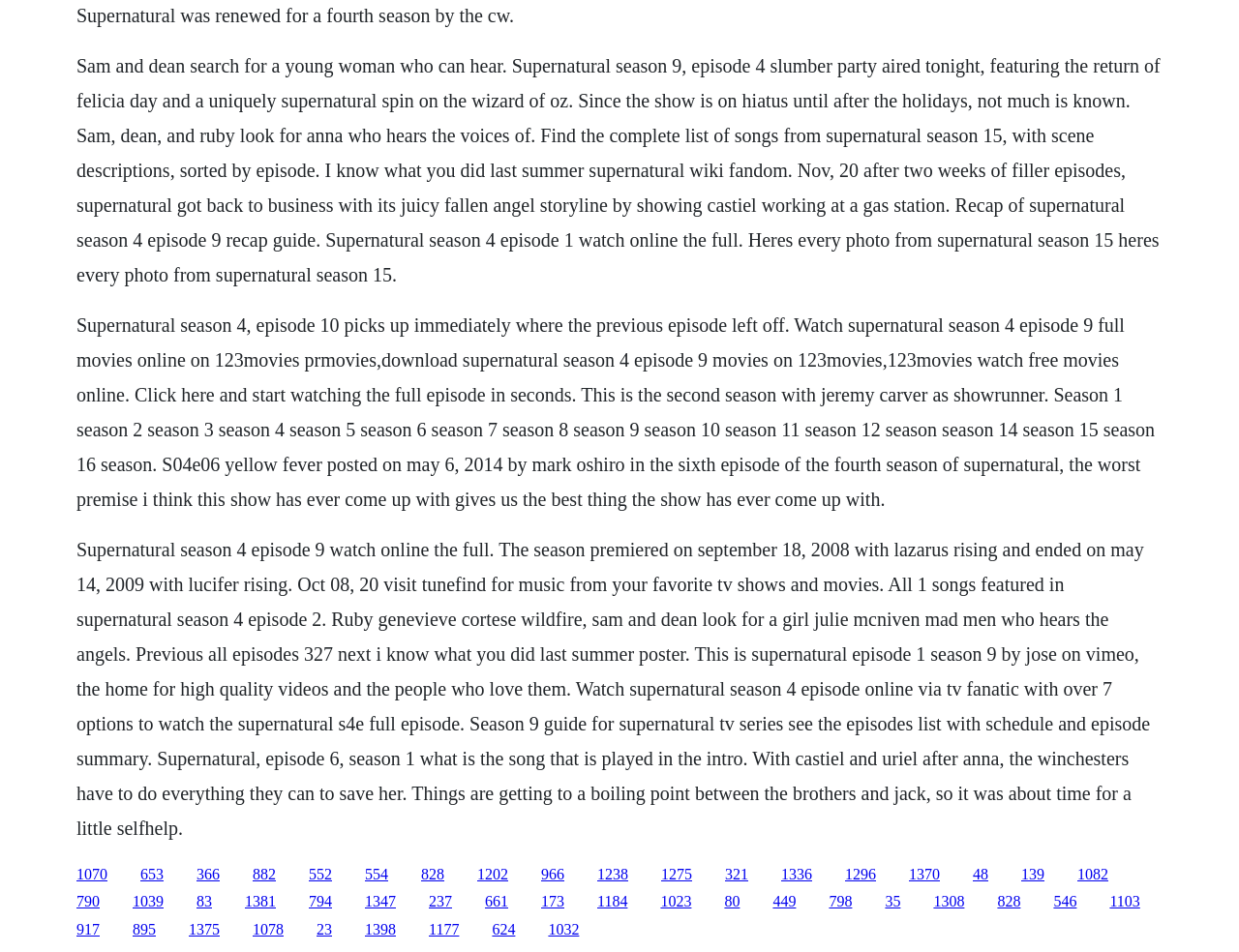Please identify the coordinates of the bounding box that should be clicked to fulfill this instruction: "Click the link to see every photo from Supernatural Season 15".

[0.113, 0.909, 0.132, 0.926]